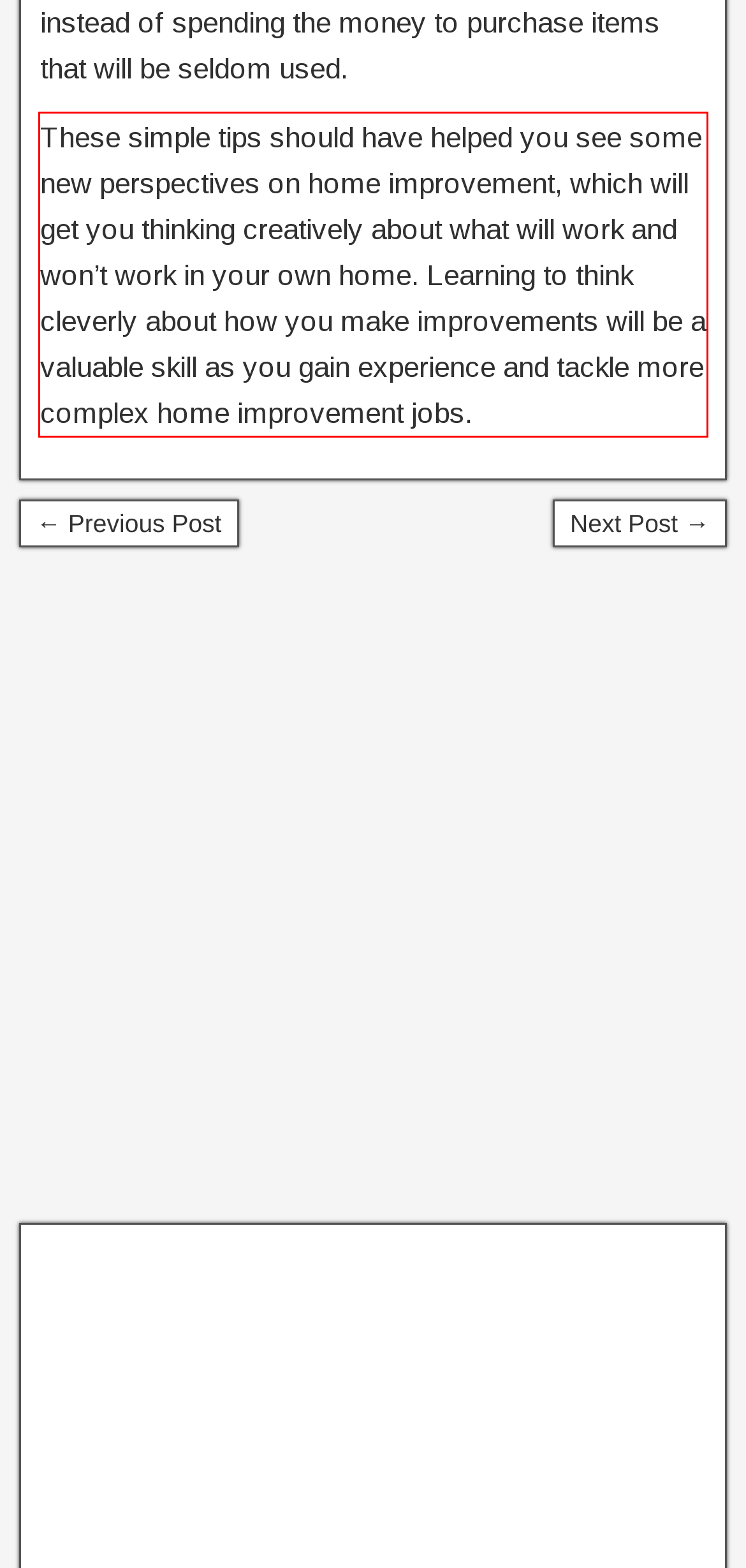Inspect the webpage screenshot that has a red bounding box and use OCR technology to read and display the text inside the red bounding box.

These simple tips should have helped you see some new perspectives on home improvement, which will get you thinking creatively about what will work and won’t work in your own home. Learning to think cleverly about how you make improvements will be a valuable skill as you gain experience and tackle more complex home improvement jobs.